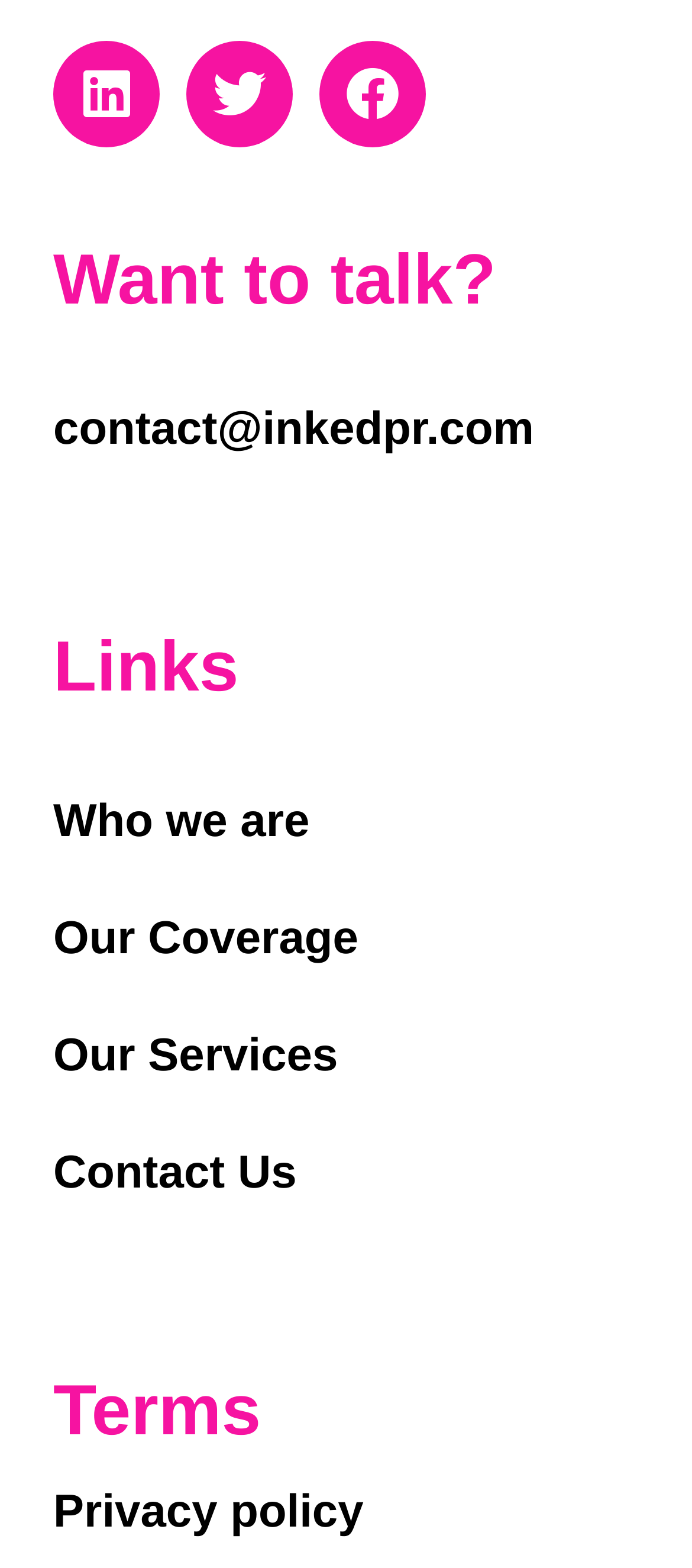Locate the bounding box coordinates of the area you need to click to fulfill this instruction: 'Learn about who they are'. The coordinates must be in the form of four float numbers ranging from 0 to 1: [left, top, right, bottom].

[0.077, 0.507, 0.447, 0.541]